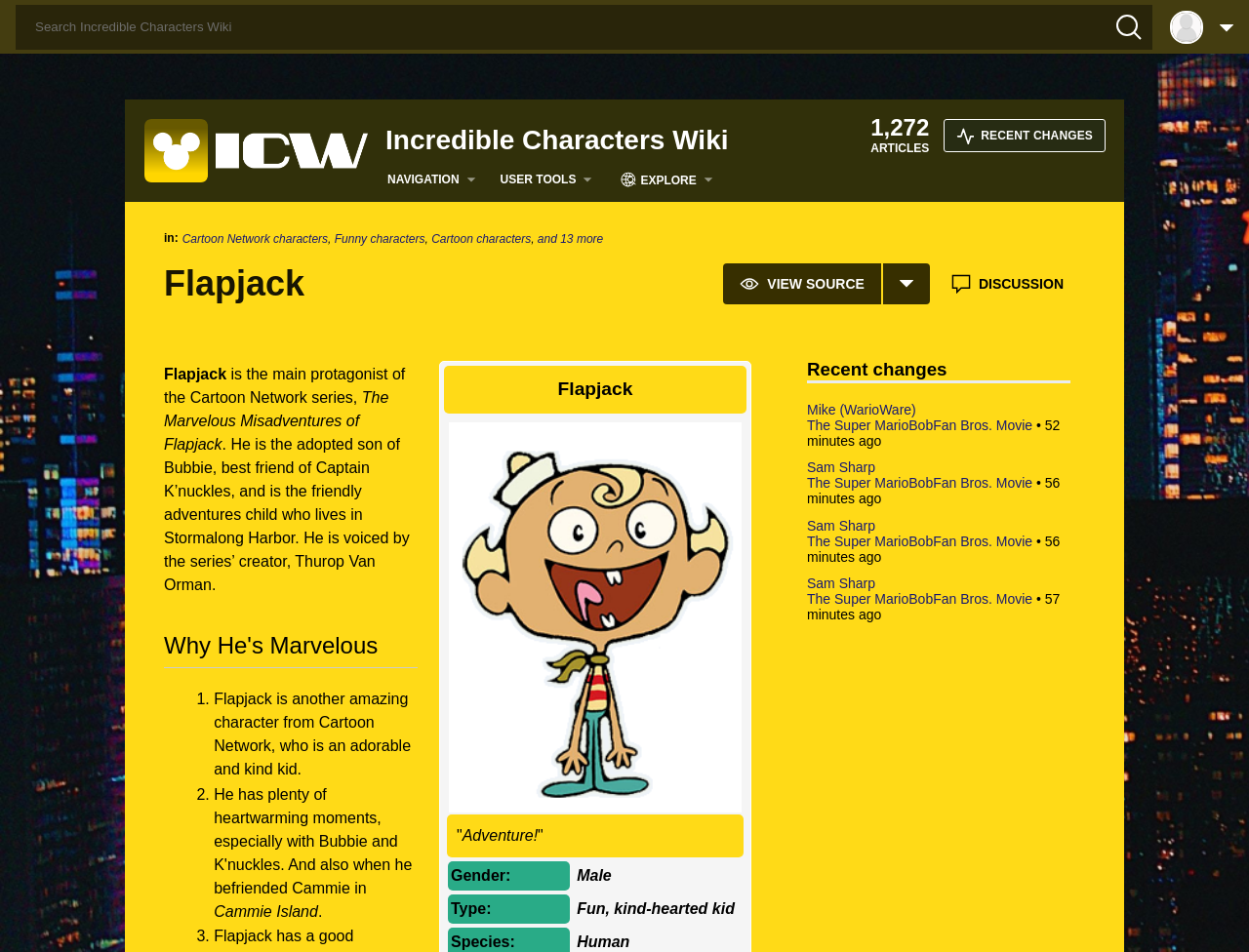Identify the bounding box coordinates for the region to click in order to carry out this instruction: "Discuss Flapjack". Provide the coordinates using four float numbers between 0 and 1, formatted as [left, top, right, bottom].

[0.748, 0.277, 0.869, 0.32]